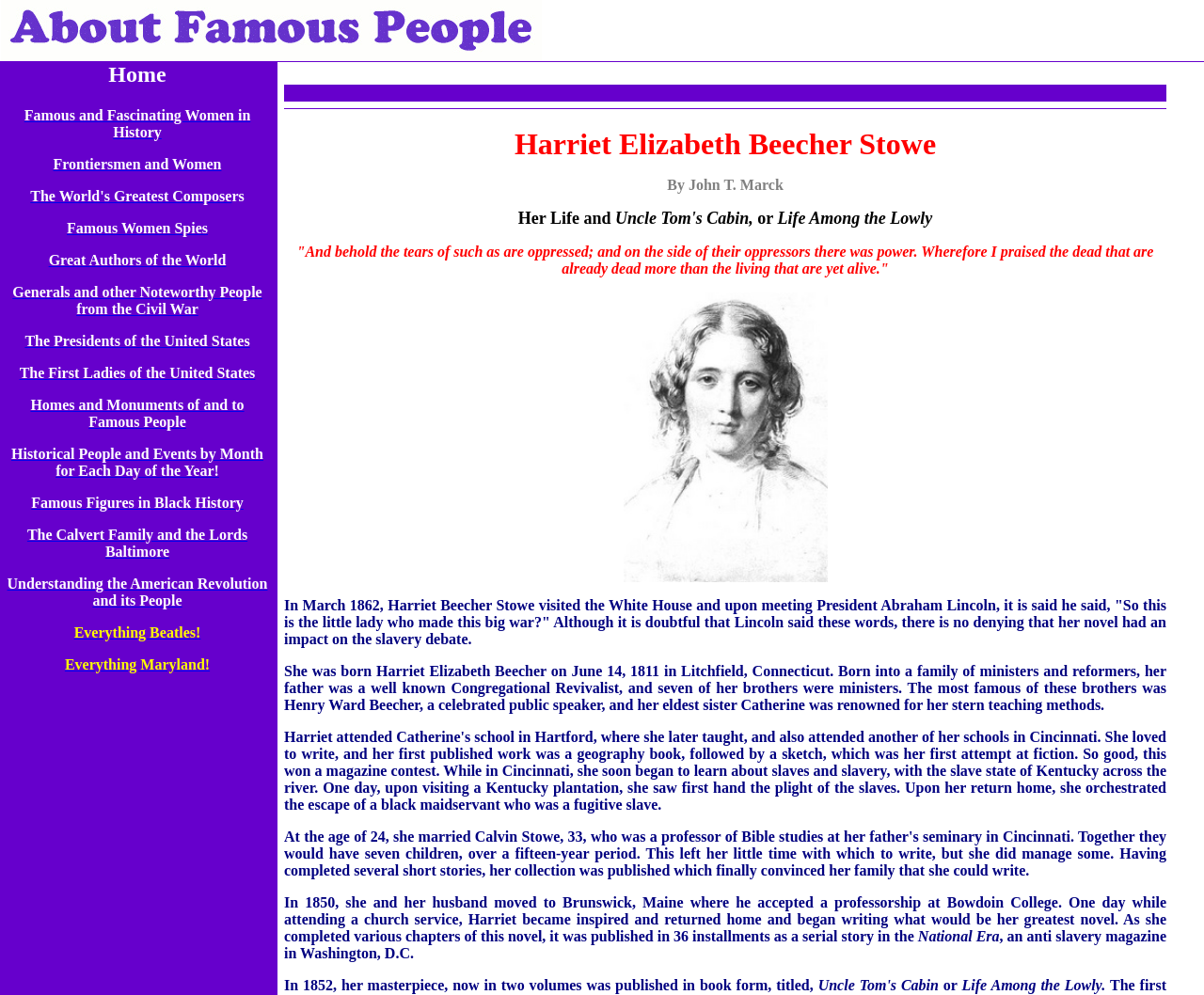What is the topic of the webpage?
Look at the image and answer with only one word or phrase.

Harriet Beecher Stowe